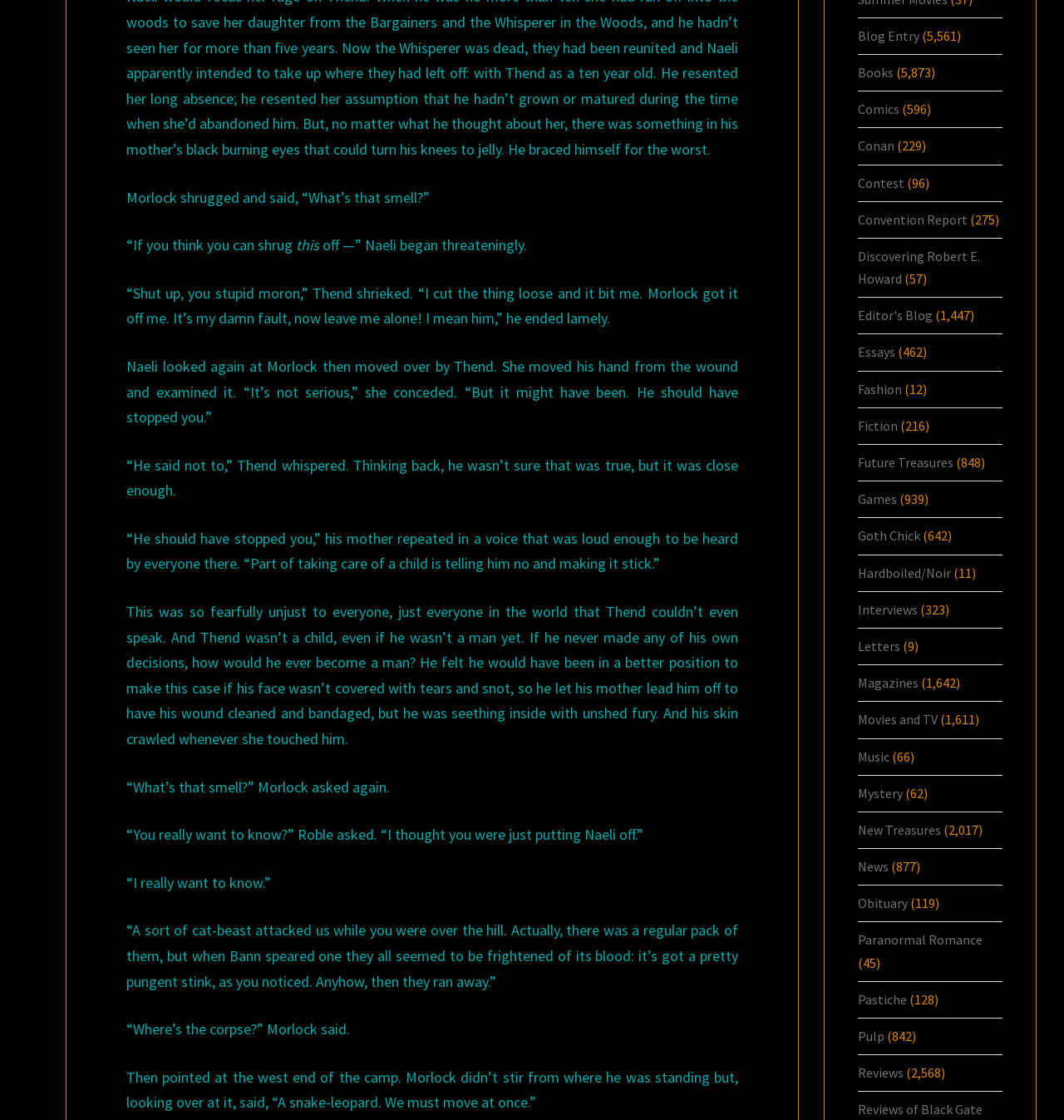Find the bounding box coordinates of the UI element according to this description: "Discovering Robert E. Howard".

[0.806, 0.221, 0.921, 0.256]